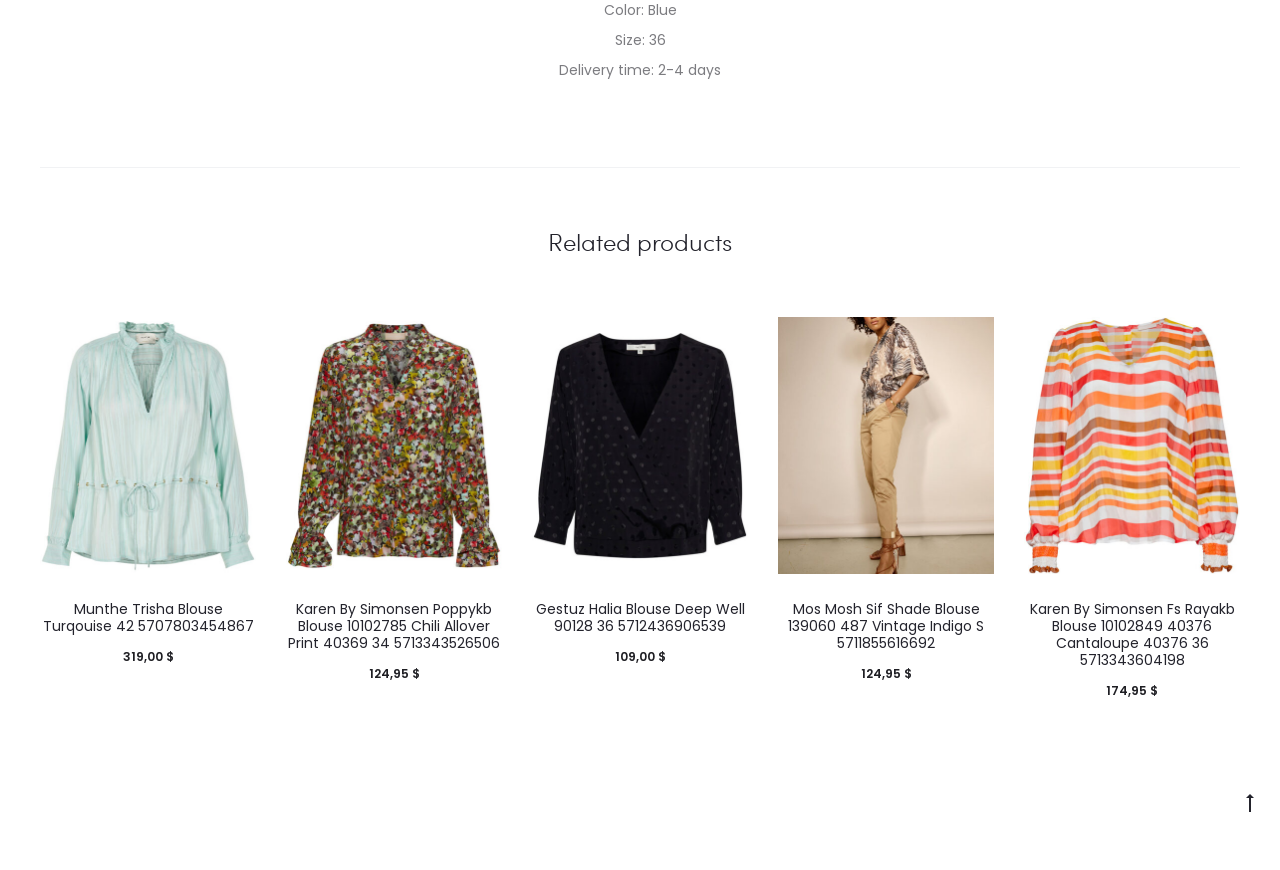Provide a one-word or brief phrase answer to the question:
What is the color of the product?

Blue